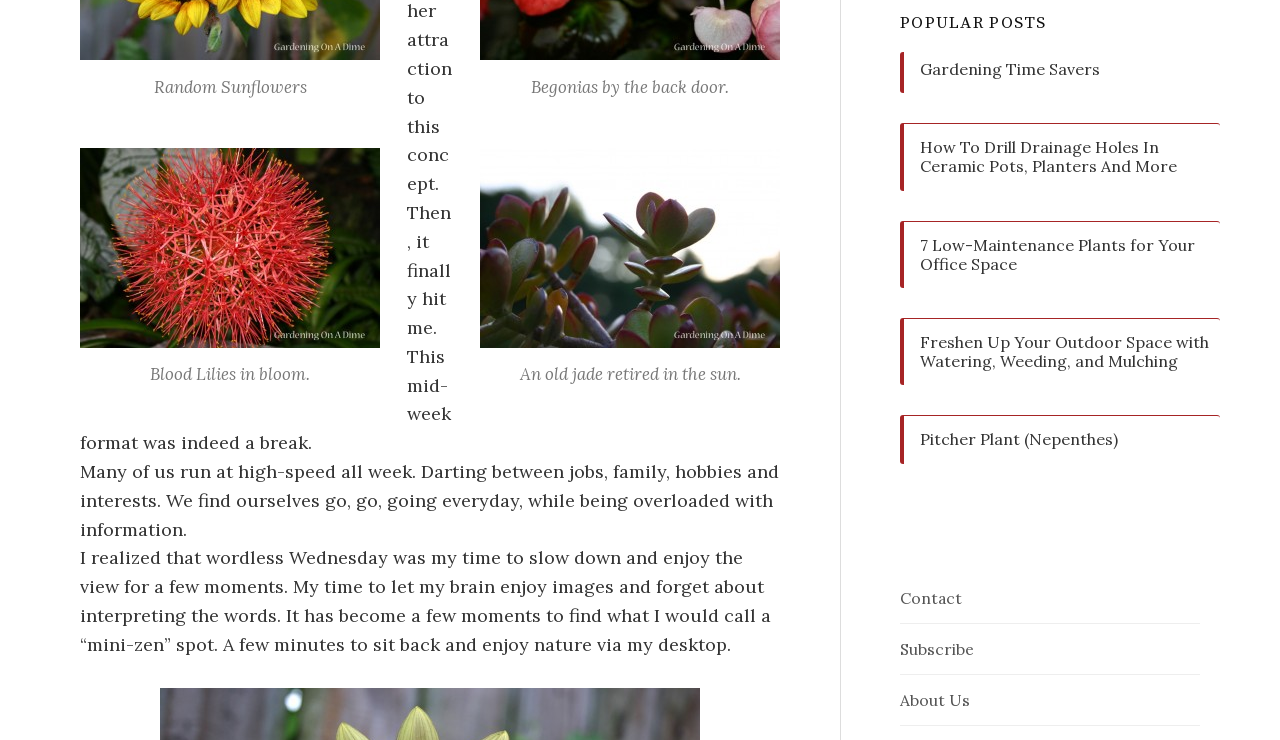Use one word or a short phrase to answer the question provided: 
How many images are on this webpage?

3